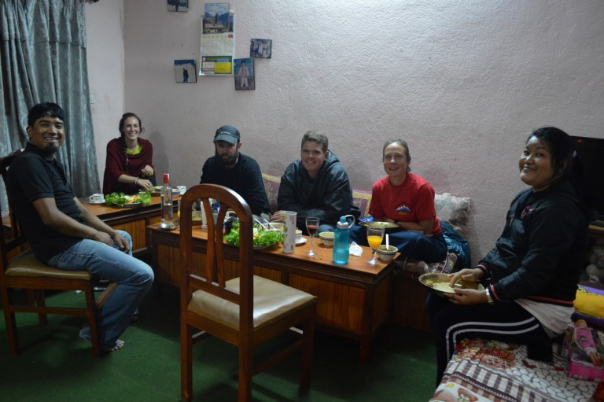Please give a one-word or short phrase response to the following question: 
What industry has faced challenges in recent years?

Trekking industry